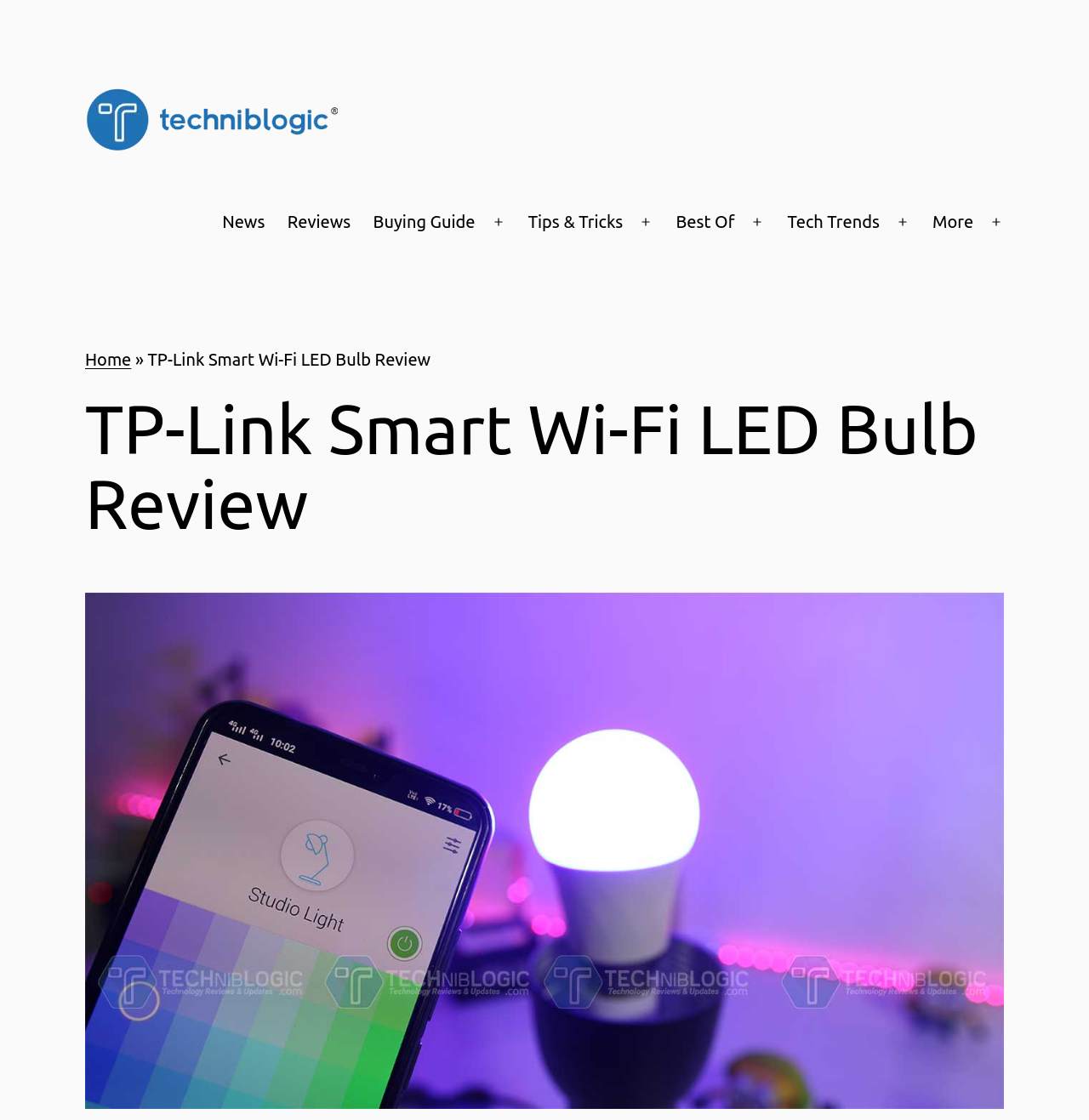Answer succinctly with a single word or phrase:
How many menu items are in the primary navigation?

7